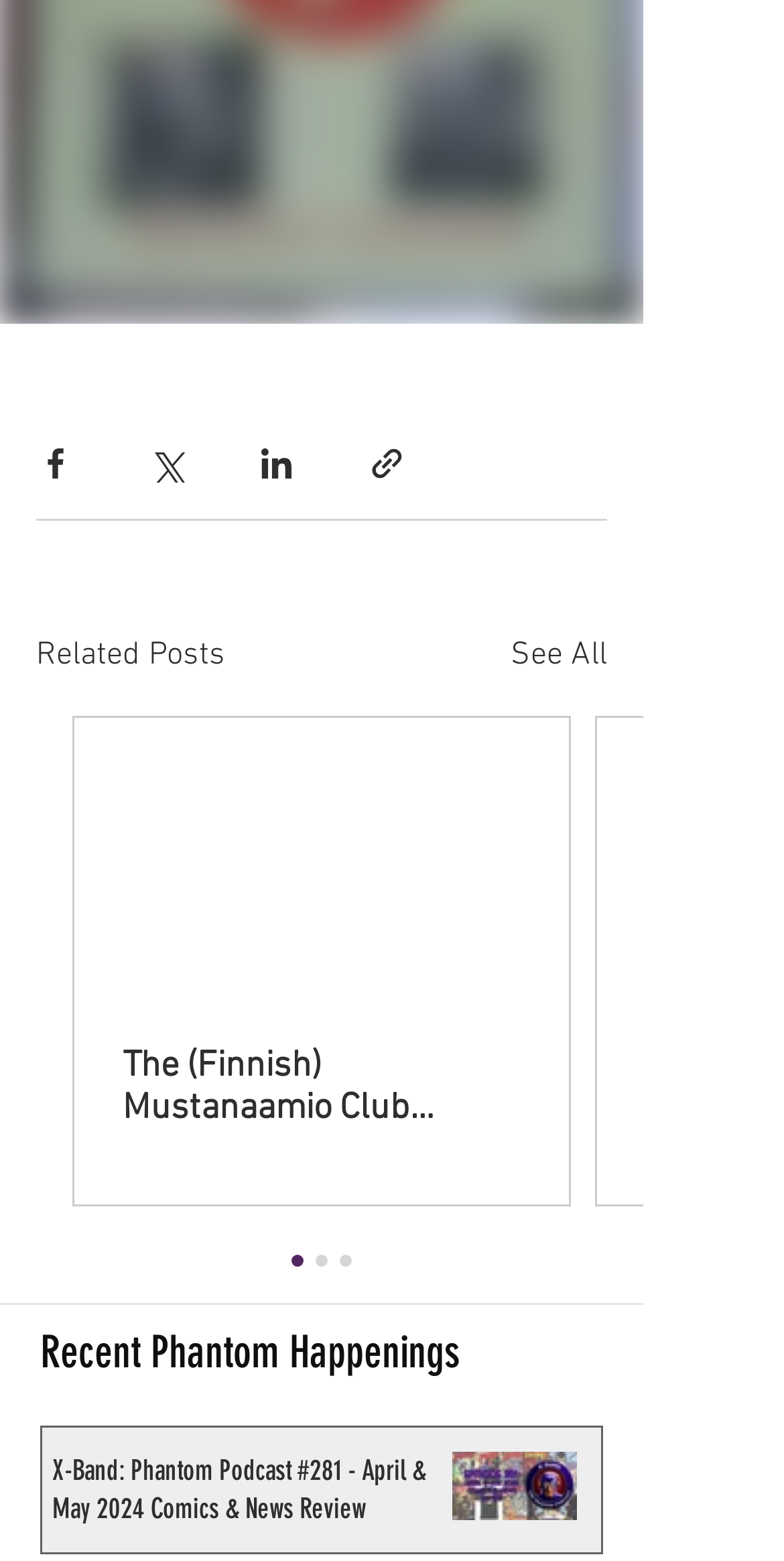Locate the bounding box coordinates of the area to click to fulfill this instruction: "View related posts". The bounding box should be presented as four float numbers between 0 and 1, in the order [left, top, right, bottom].

[0.046, 0.405, 0.287, 0.436]